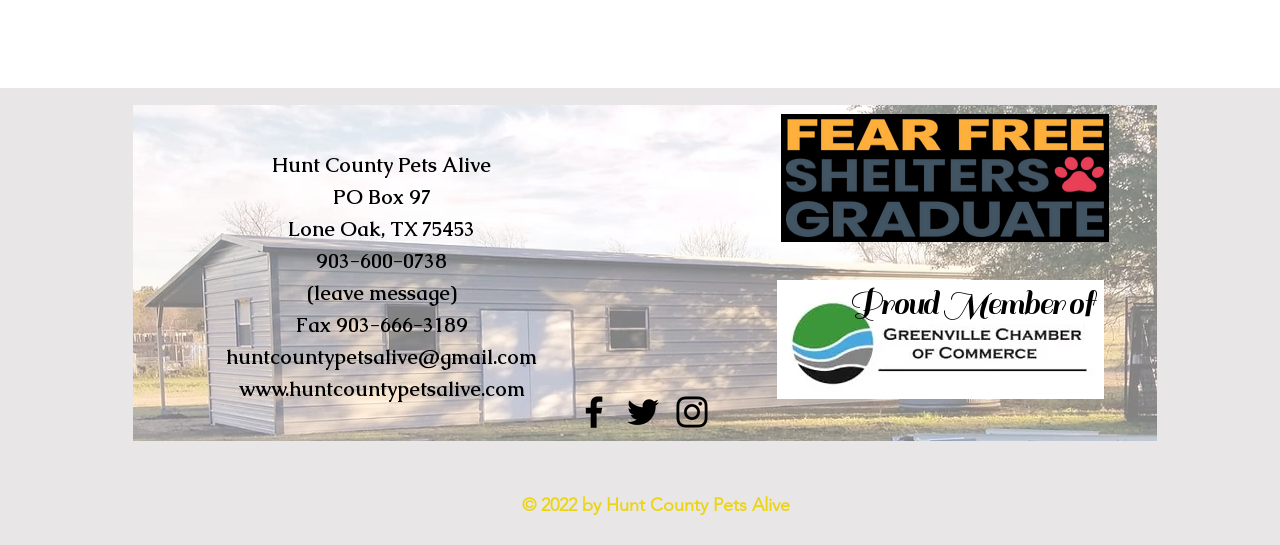Please find the bounding box for the UI component described as follows: "aria-label="Facebook"".

[0.448, 0.717, 0.48, 0.794]